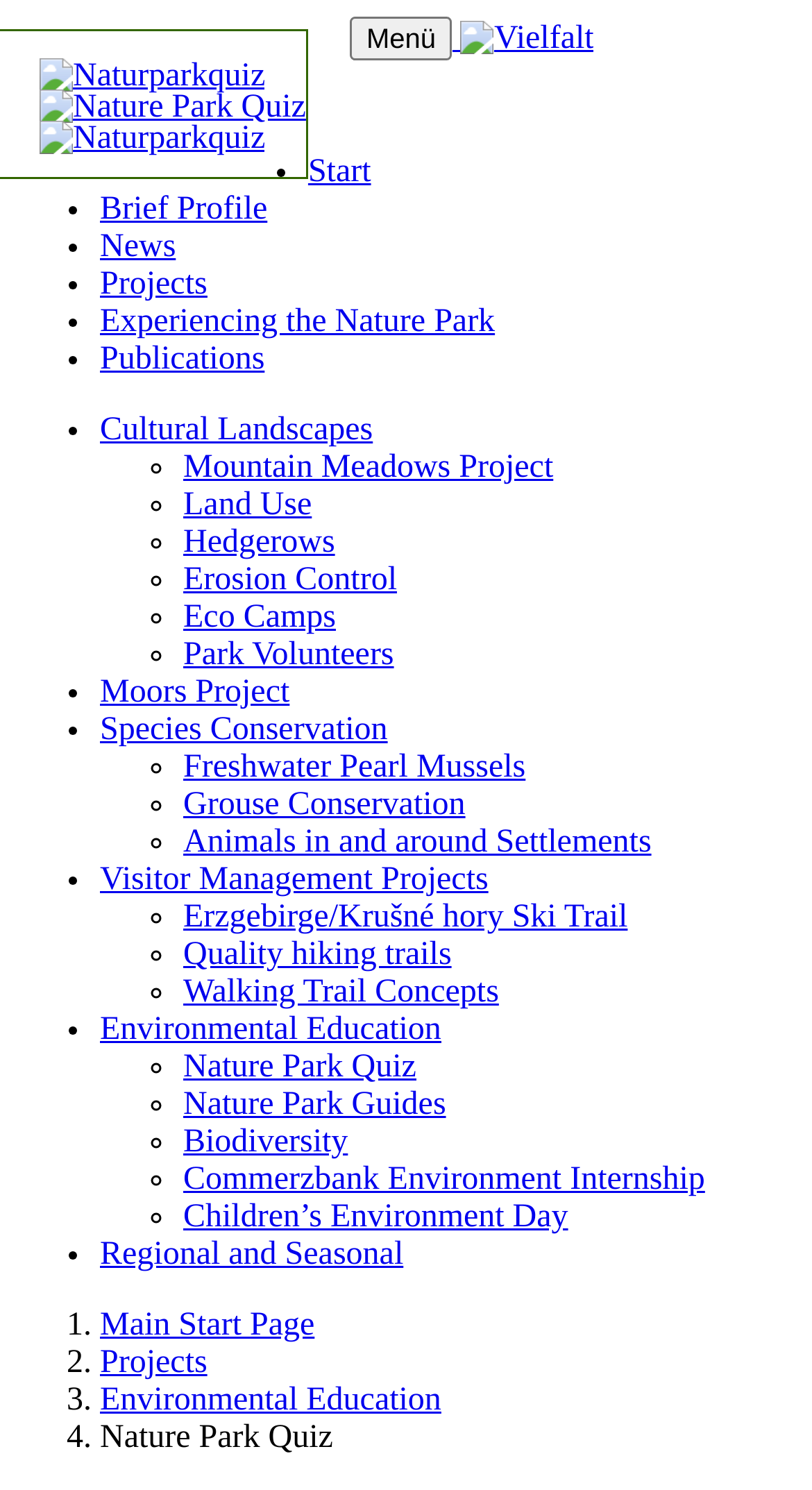Could you determine the bounding box coordinates of the clickable element to complete the instruction: "Learn about 'Environmental Education'"? Provide the coordinates as four float numbers between 0 and 1, i.e., [left, top, right, bottom].

[0.123, 0.679, 0.543, 0.703]